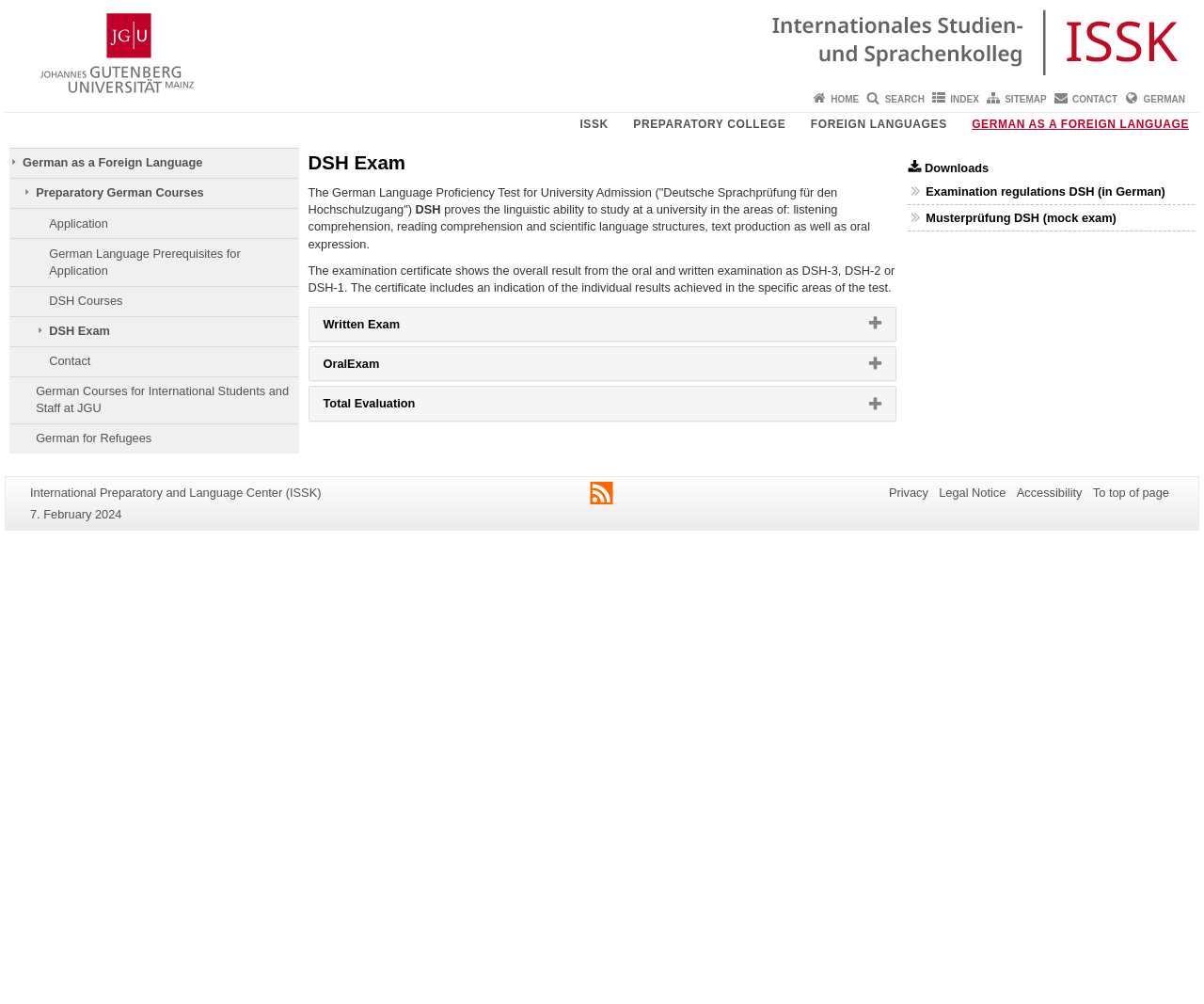Please determine the bounding box coordinates of the element's region to click in order to carry out the following instruction: "Click on the Written Exam tab". The coordinates should be four float numbers between 0 and 1, i.e., [left, top, right, bottom].

[0.257, 0.306, 0.743, 0.339]